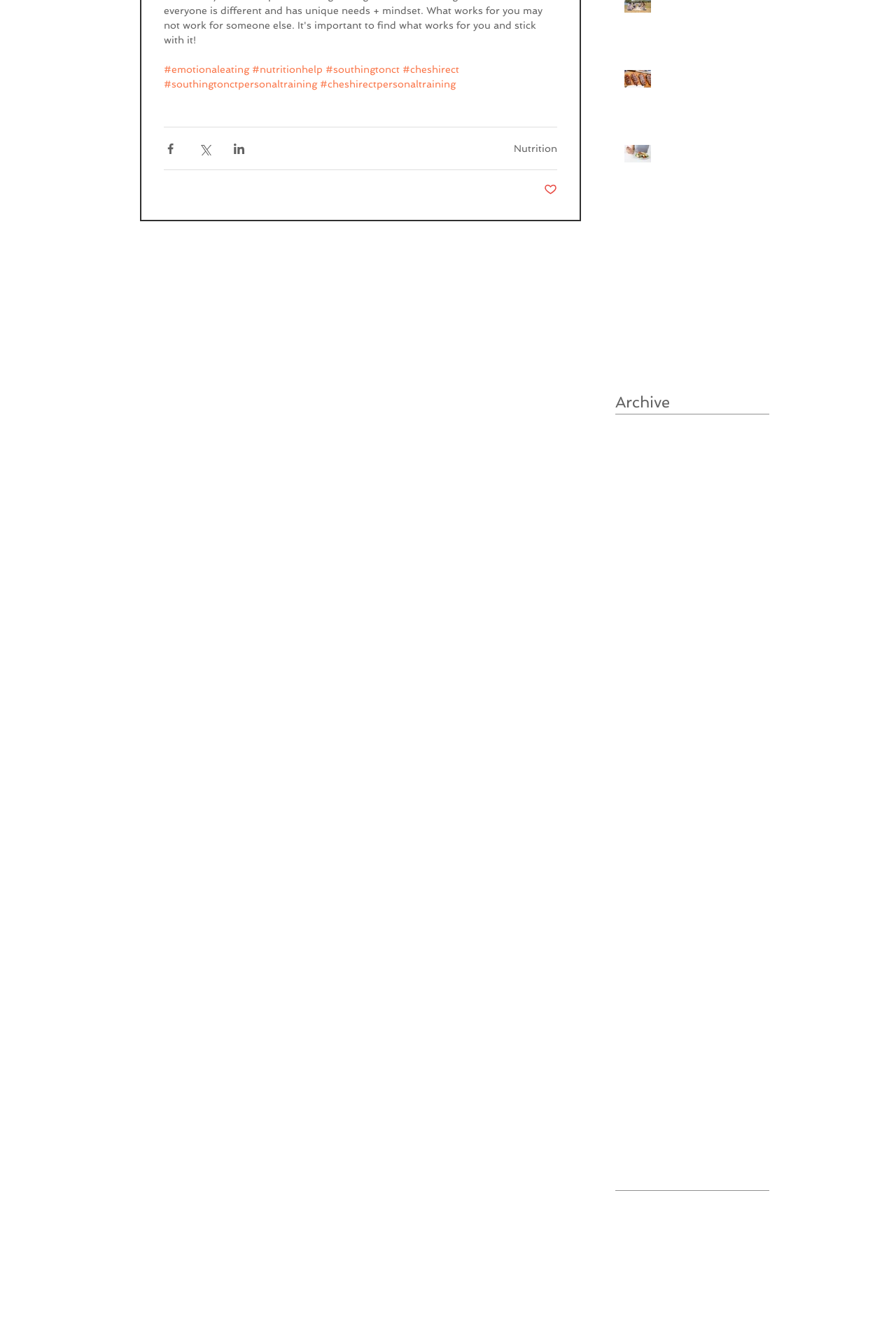What is the topic of the article 'The Best Ways to Get Extra Protein in Your Diet'?
Look at the image and construct a detailed response to the question.

I inferred this answer by looking at the article title 'The Best Ways to Get Extra Protein in Your Diet' which suggests that the topic is related to protein diet.